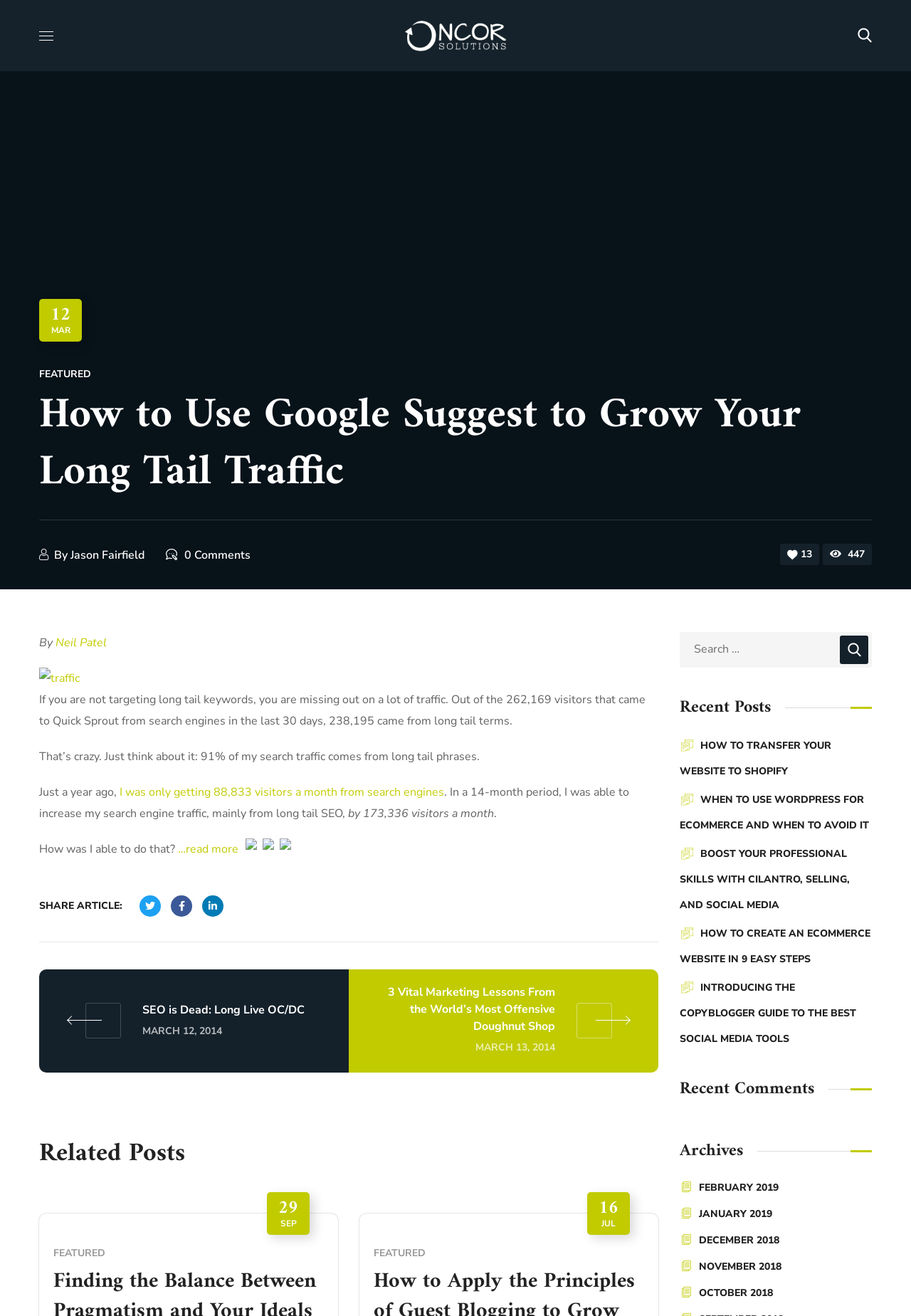Explain the webpage in detail, including its primary components.

This webpage is an article titled "How to Use Google Suggest to Grow Your Long Tail Traffic" by Jason Fairfield. The article is focused on the importance of targeting long tail keywords to increase website traffic. The author, Neil Patel, shares his personal experience of increasing his search engine traffic by 173,336 visitors a month through long tail SEO.

At the top of the page, there is a navigation menu with a button on the right side. Below the navigation menu, there is a featured section with a heading and a link to the article. The article is divided into several sections, with headings and paragraphs of text. There are also several links and images throughout the article.

On the right side of the page, there is a sidebar with several sections, including "Total Views" with a count of 447, "Recent Posts" with links to several articles, "Recent Comments", and "Archives" with links to previous months.

At the bottom of the page, there are several related posts with headings and links to other articles. There is also a search bar with a textbox and a search button.